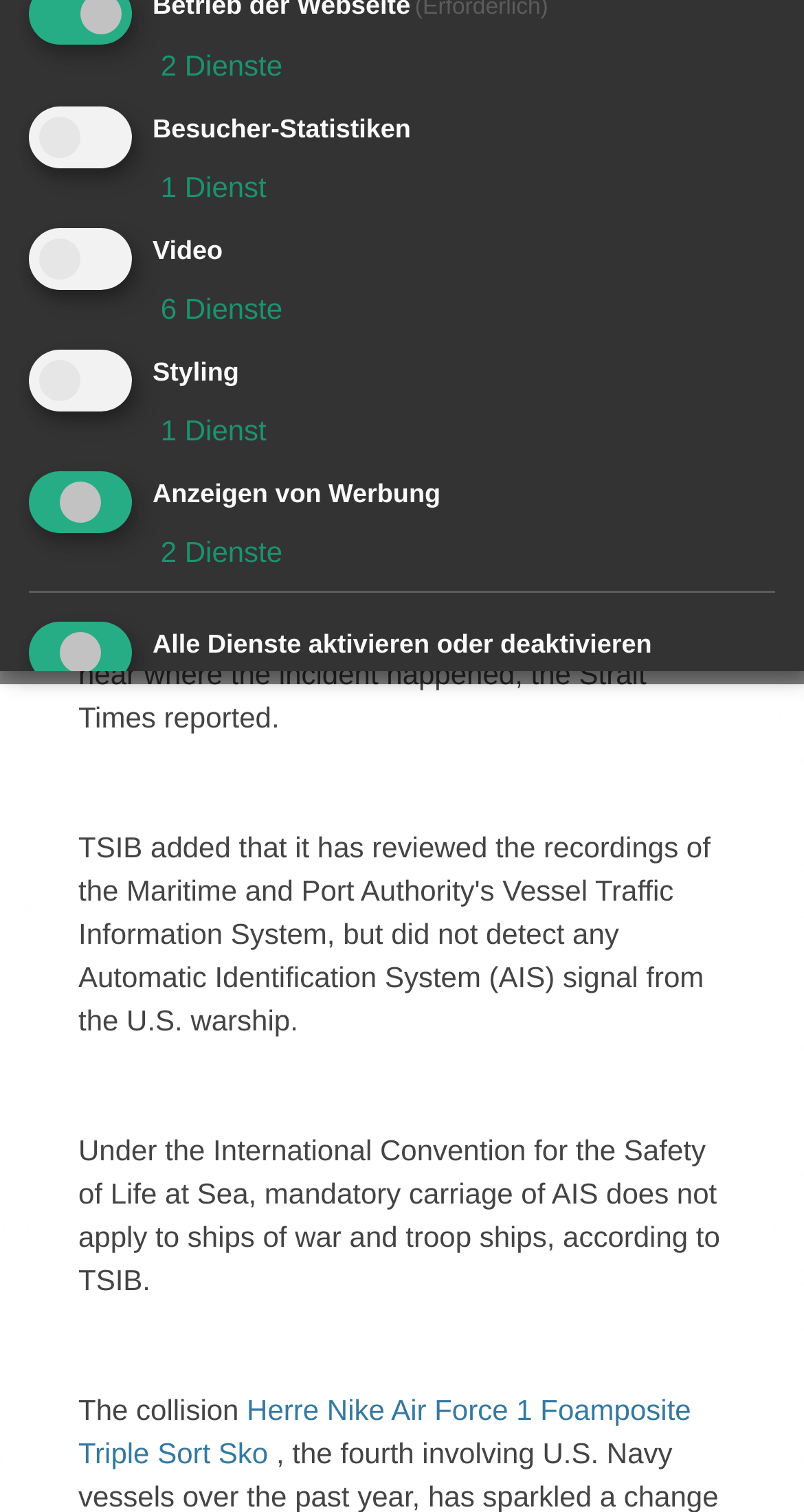Find the bounding box coordinates for the HTML element specified by: "1 Dienst".

[0.19, 0.273, 0.331, 0.295]